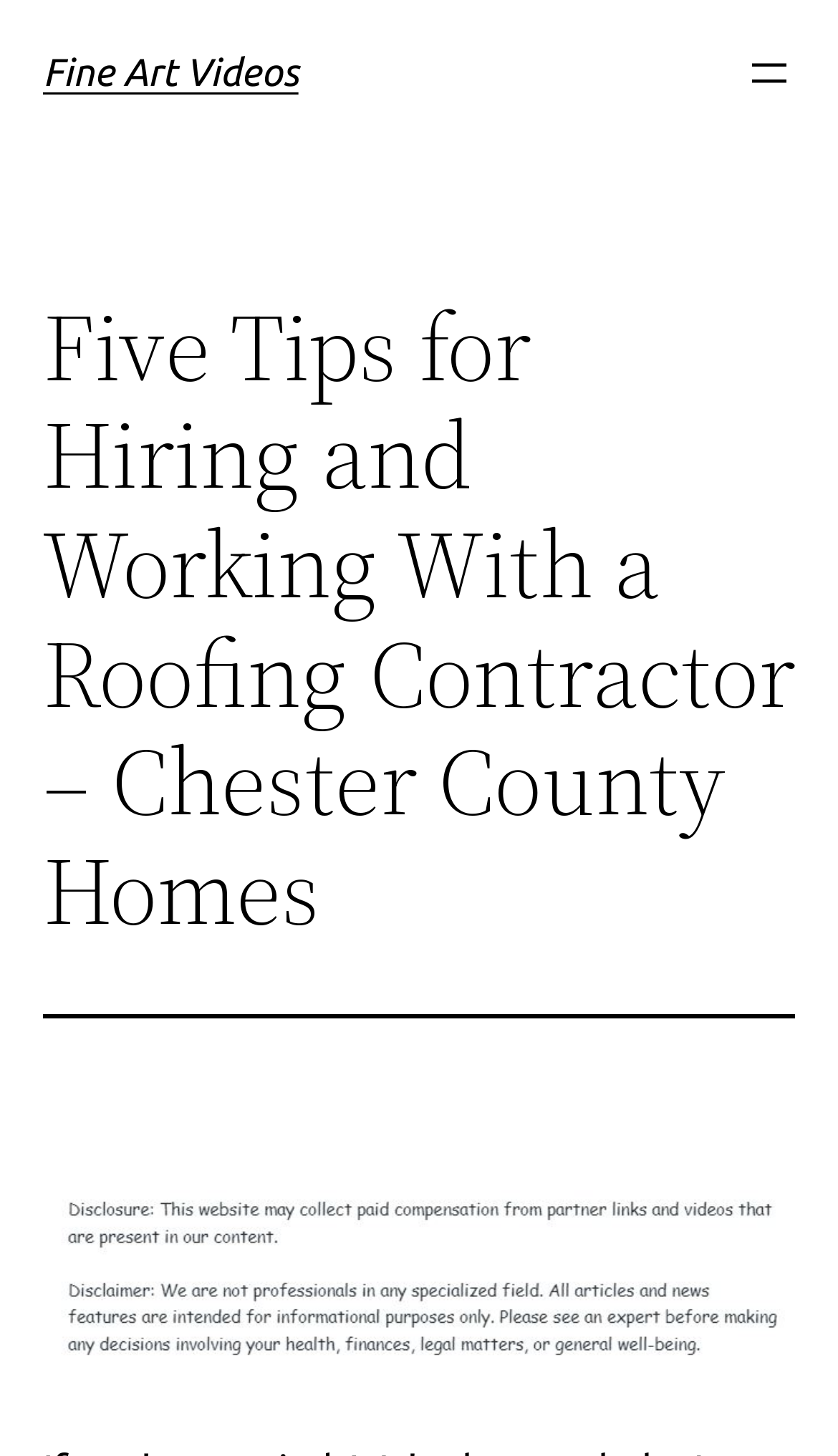Identify and provide the main heading of the webpage.

Fine Art Videos